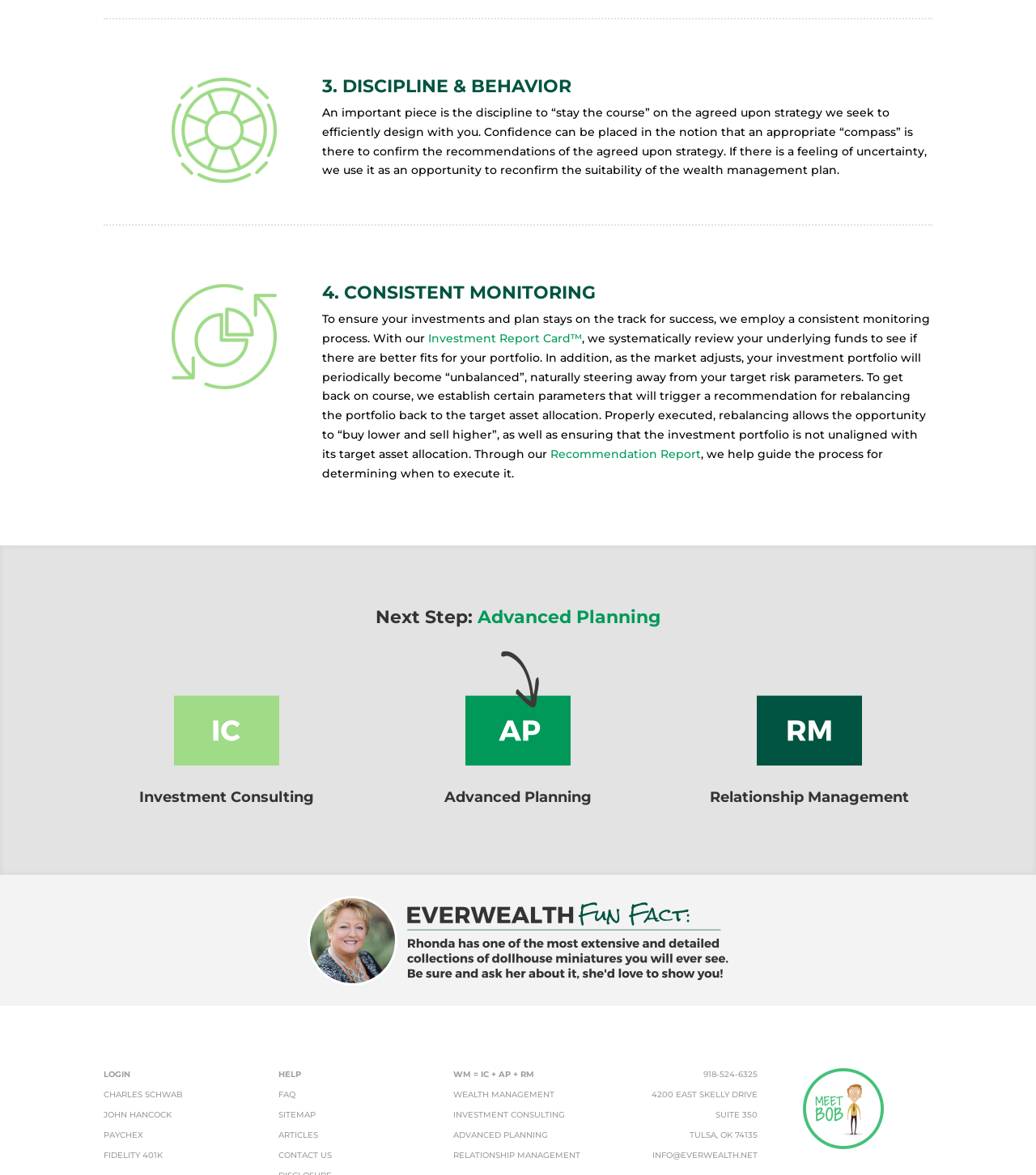Based on the element description relationship management, identify the bounding box of the UI element in the given webpage screenshot. The coordinates should be in the format (top-left x, top-left y, bottom-right x, bottom-right y) and must be between 0 and 1.

[0.438, 0.979, 0.56, 0.988]